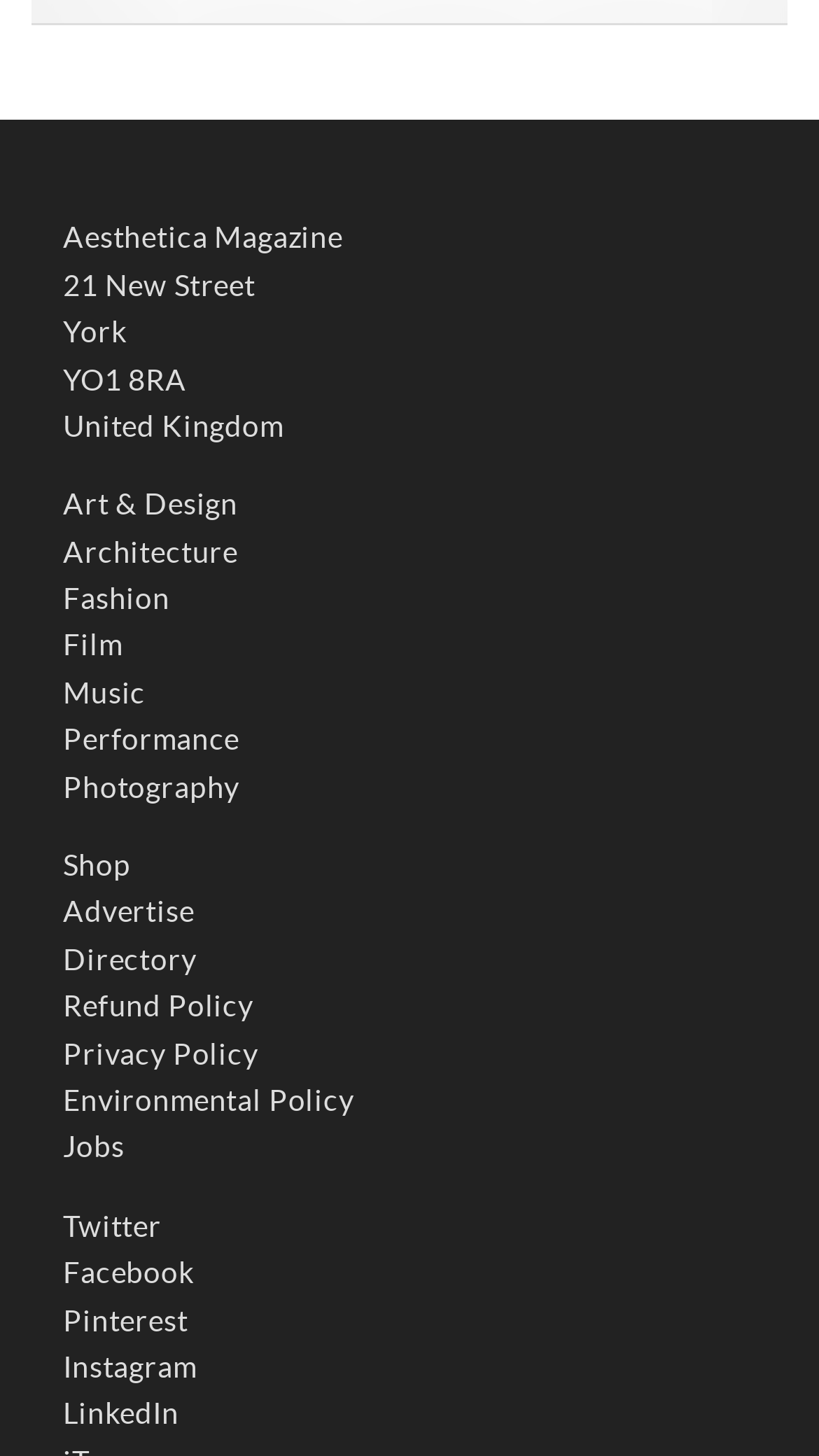Locate the bounding box coordinates of the element that should be clicked to fulfill the instruction: "Check the Refund Policy".

[0.077, 0.68, 0.309, 0.703]